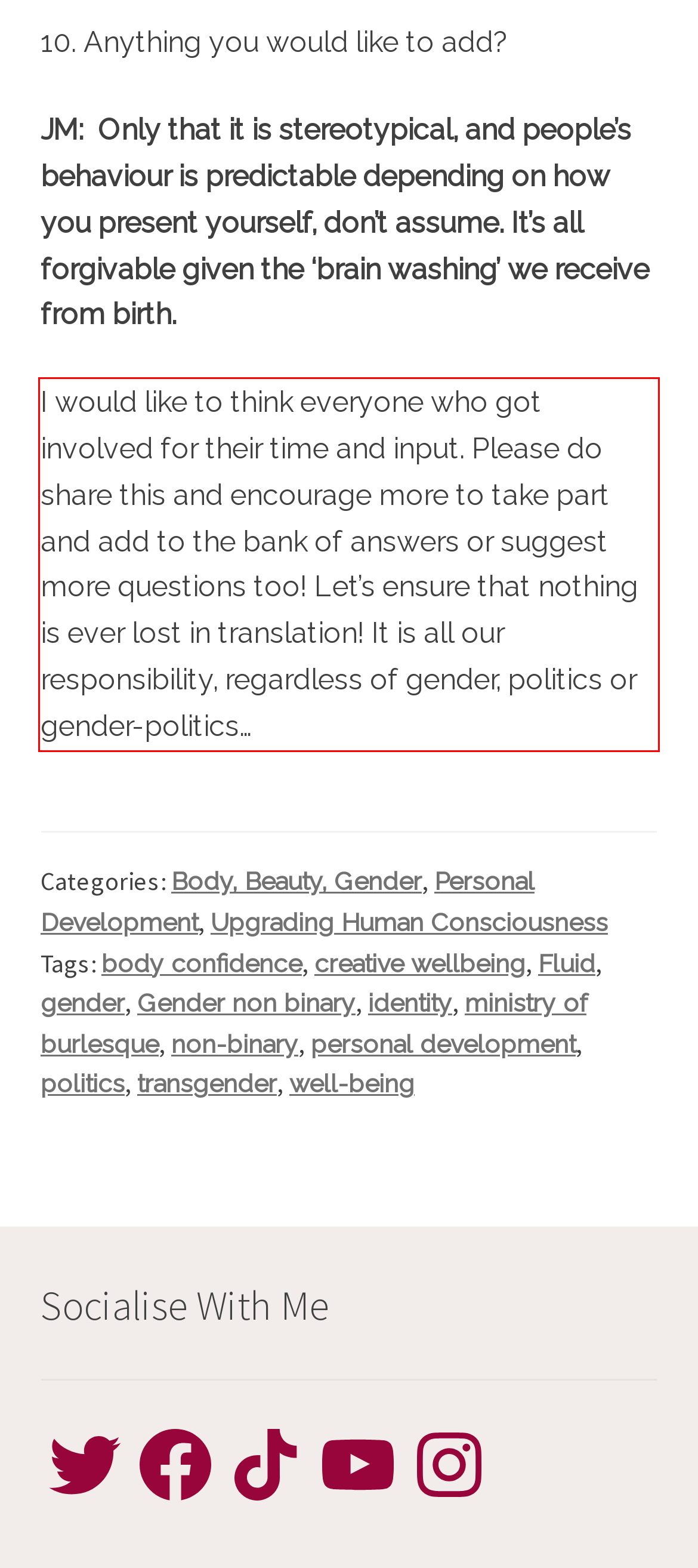Using the provided screenshot, read and generate the text content within the red-bordered area.

I would like to think everyone who got involved for their time and input. Please do share this and encourage more to take part and add to the bank of answers or suggest more questions too! Let’s ensure that nothing is ever lost in translation! It is all our responsibility, regardless of gender, politics or gender-politics…